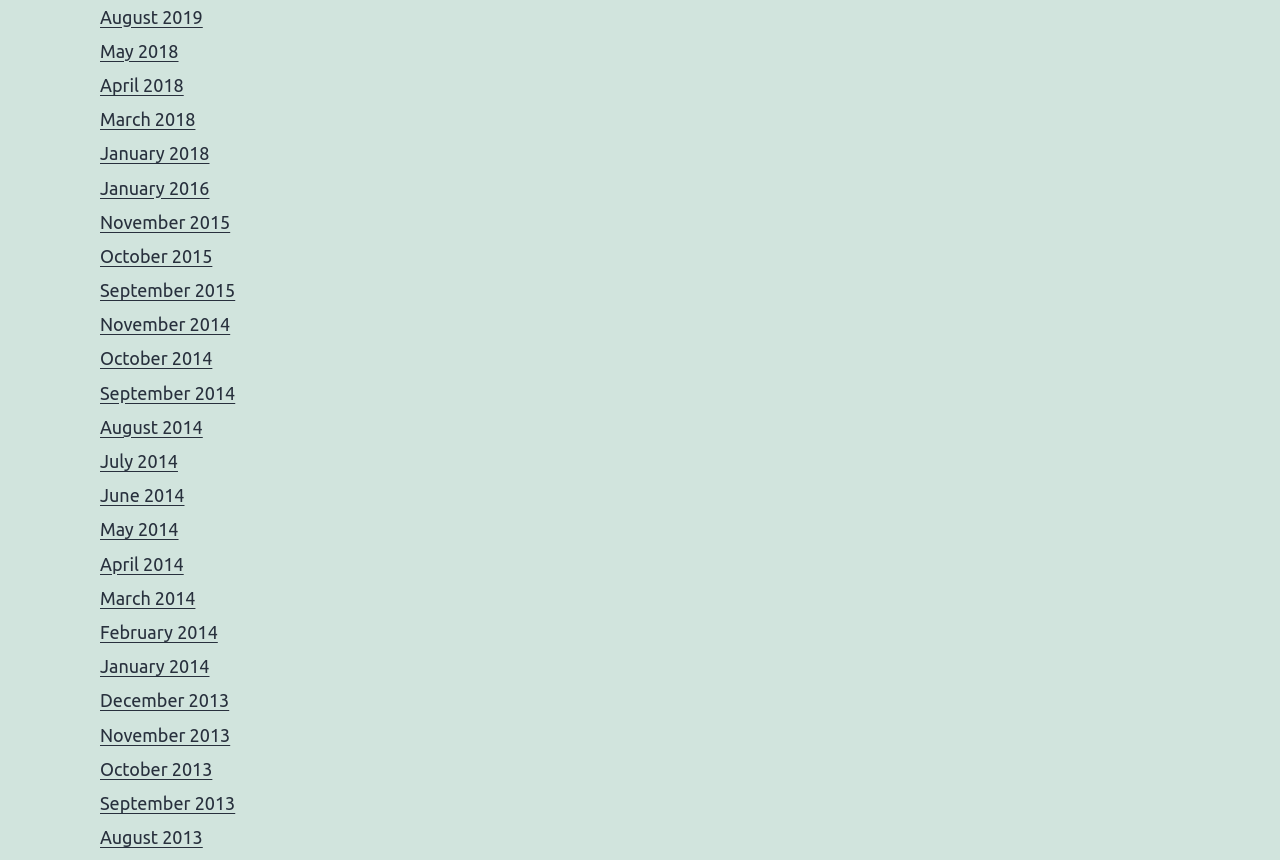Could you find the bounding box coordinates of the clickable area to complete this instruction: "view August 2019"?

[0.078, 0.008, 0.158, 0.031]